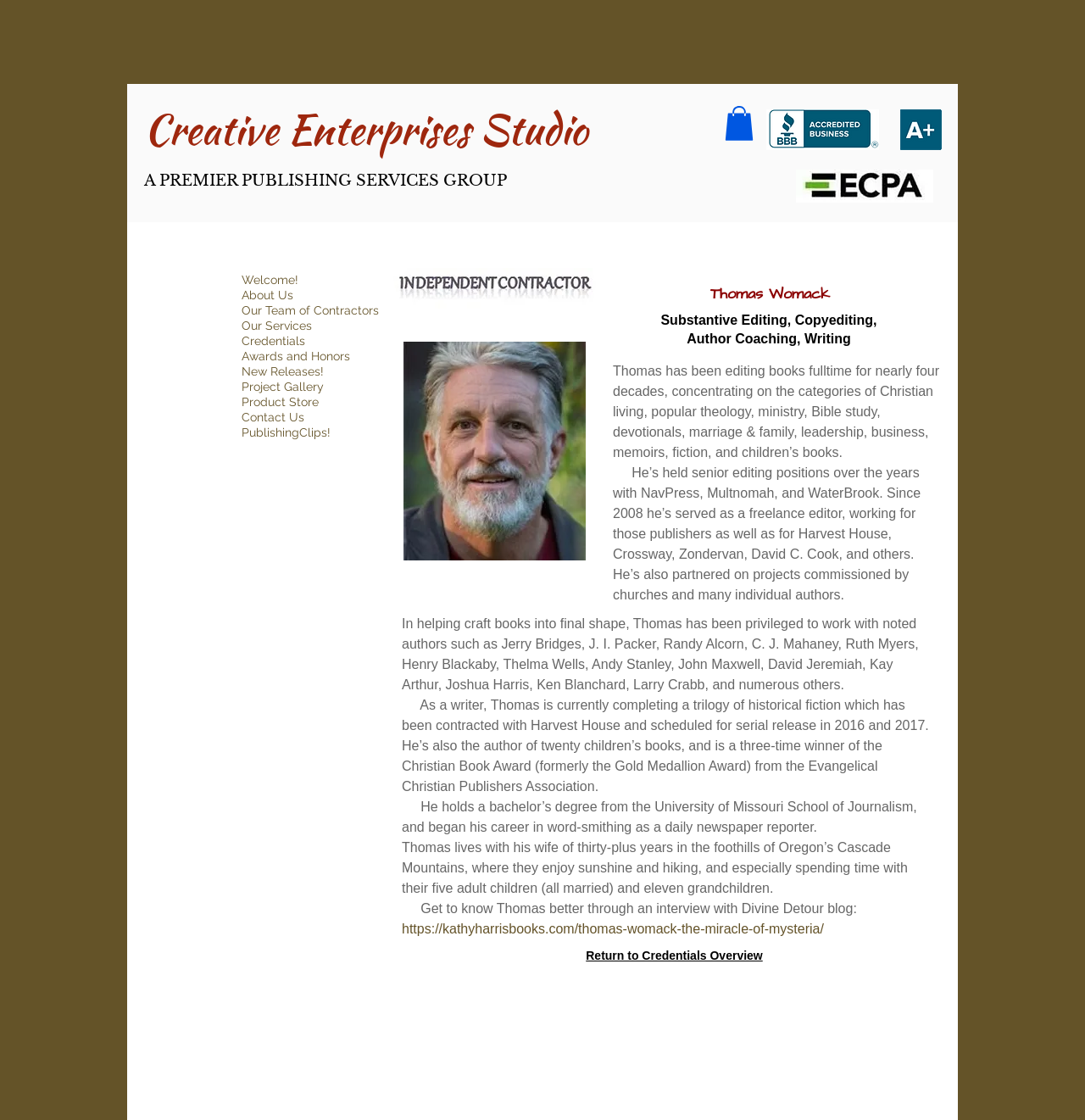Locate the bounding box coordinates of the element to click to perform the following action: 'Navigate to the About Us page'. The coordinates should be given as four float values between 0 and 1, in the form of [left, top, right, bottom].

[0.223, 0.256, 0.38, 0.27]